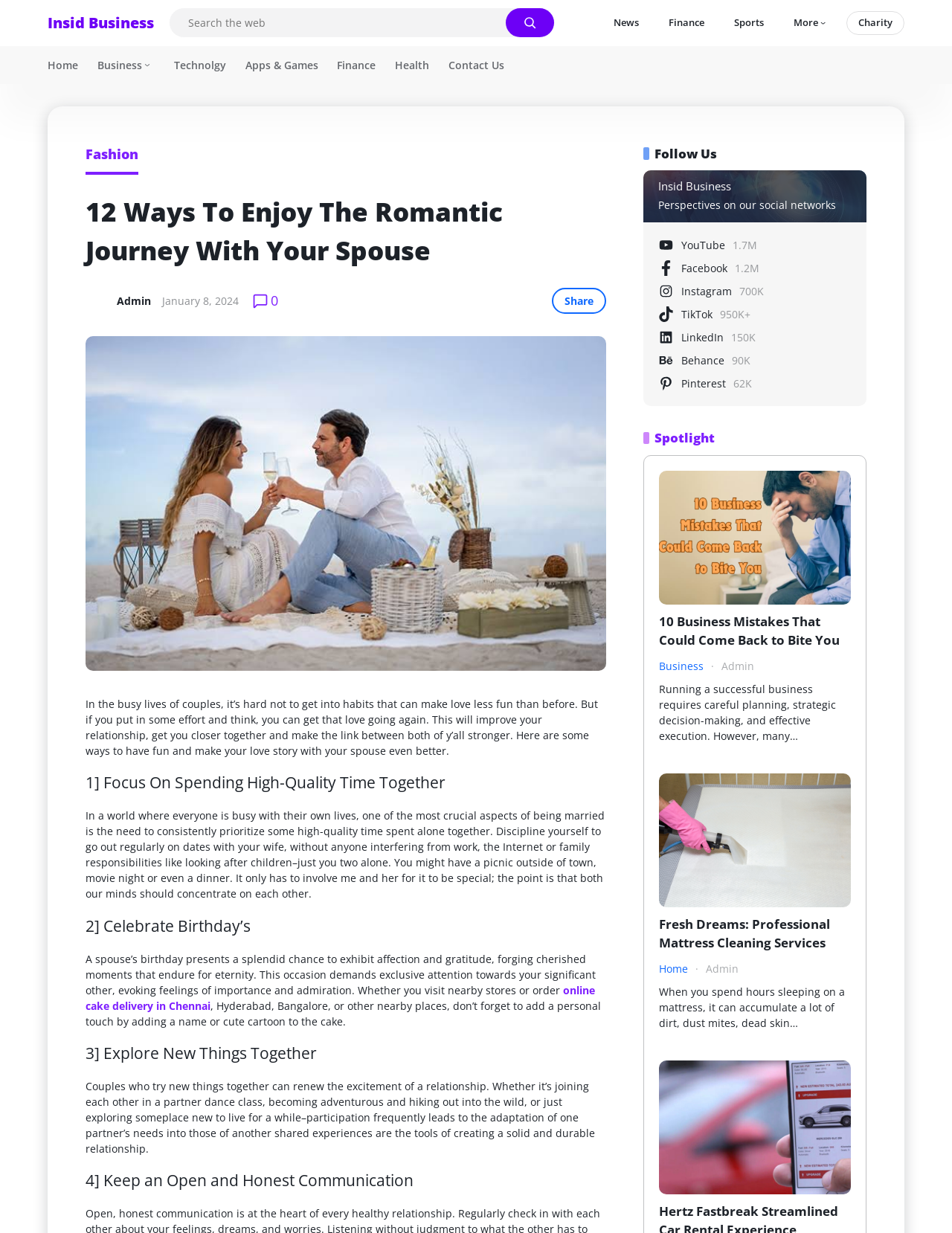What is the benefit of trying new things together?
Provide a detailed answer to the question using information from the image.

The article suggests that trying new things together can renew the excitement of a relationship, as participation frequently leads to the adaptation of one partner's needs into those of another, creating a solid and durable relationship.